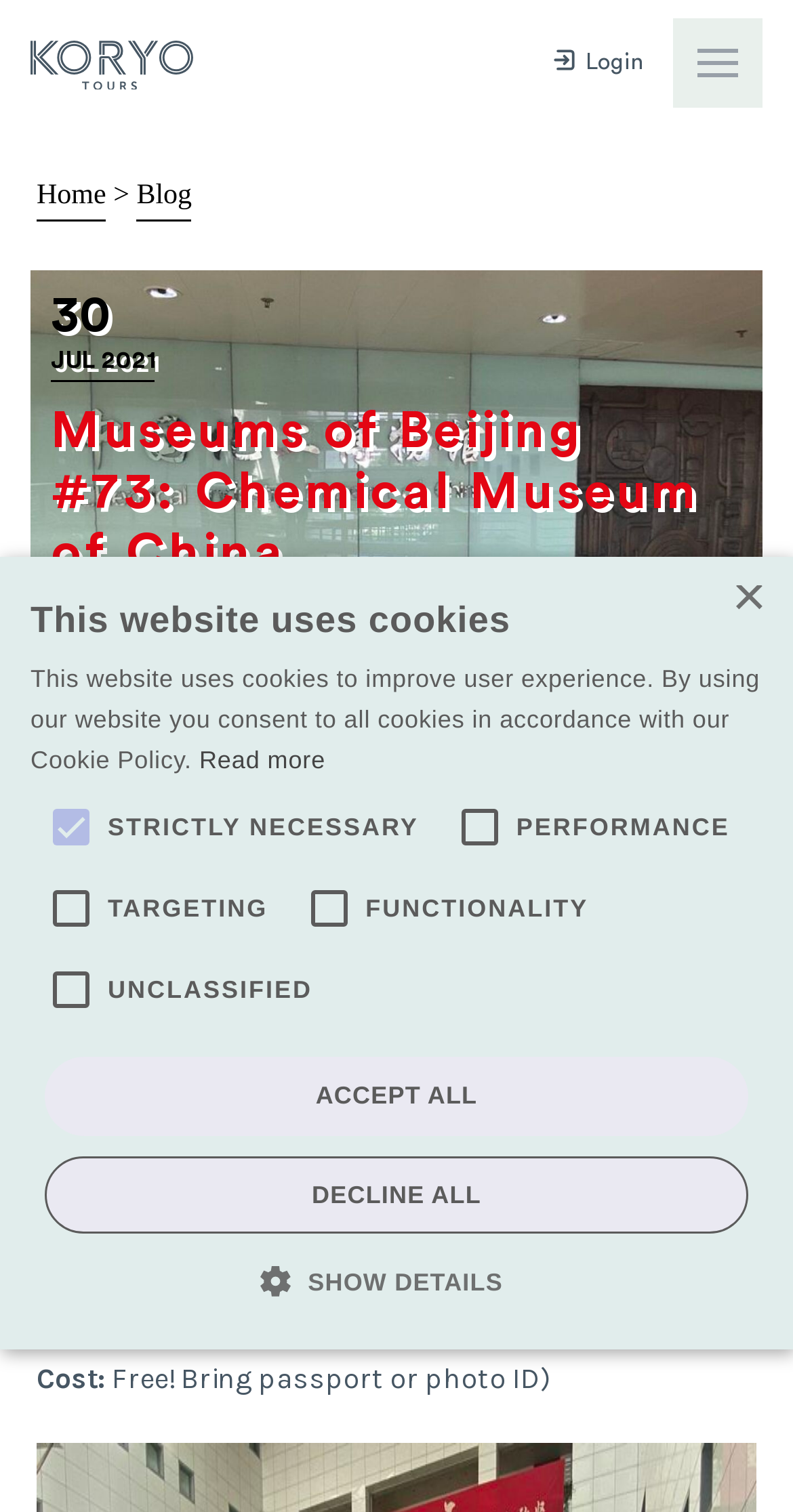Please respond to the question with a concise word or phrase:
What is the nearest subway station to the museum?

Zhongguancun